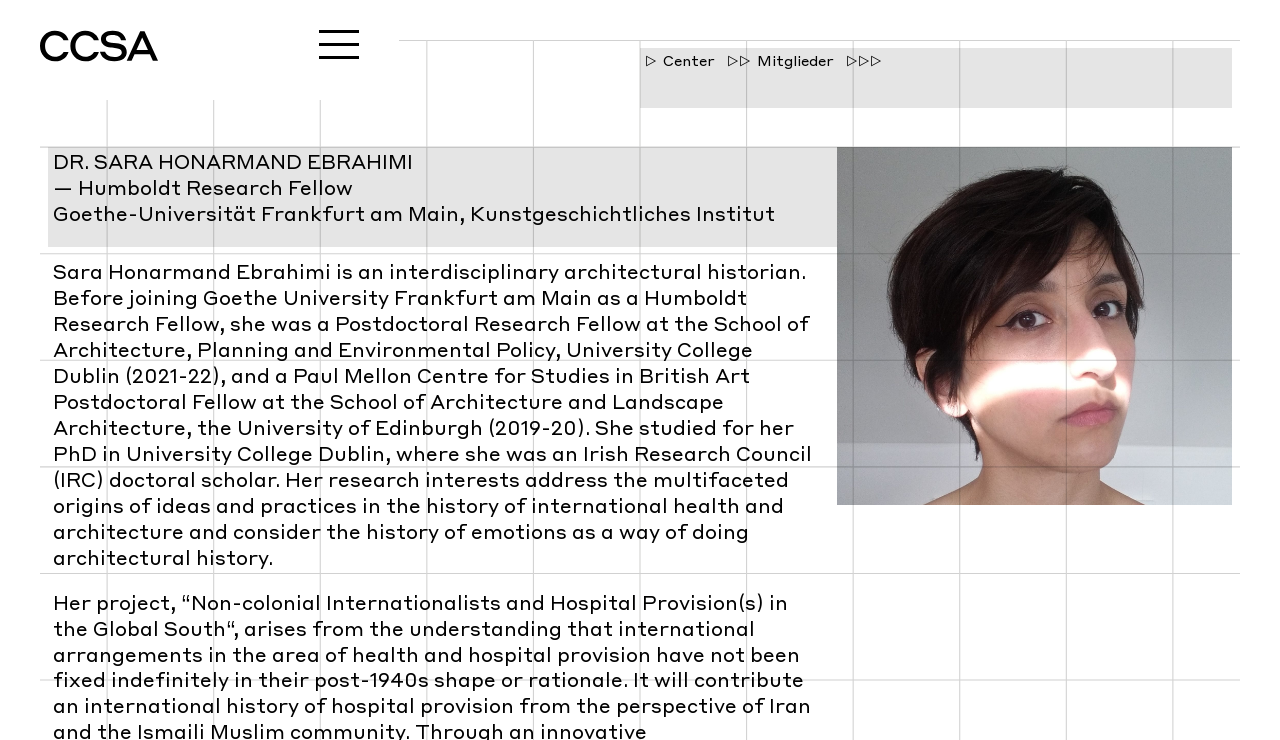Write a detailed summary of the webpage.

The webpage is about Dr. Sara Honarmand Ebrahimi, an interdisciplinary architectural historian. At the top left corner, there is a small image. Next to it, on the top center, is a "Menu" link. 

Below the image and the "Menu" link, there is a horizontal navigation bar with several elements. From left to right, there are three static texts "≥", "Center", and "≥≥", followed by a link "Mitglieder", and then two more static texts "≥≥≥". 

Below the navigation bar, there is a large heading "DR. SARA HONARMAND EBRAHIMI" spanning almost the entire width of the page. Underneath the heading, there are several lines of text describing Dr. Ebrahimi's background, including her current position as a Humboldt Research Fellow, her previous research fellowships, and her research interests. 

On the right side of the page, there is a large figure that takes up most of the vertical space.